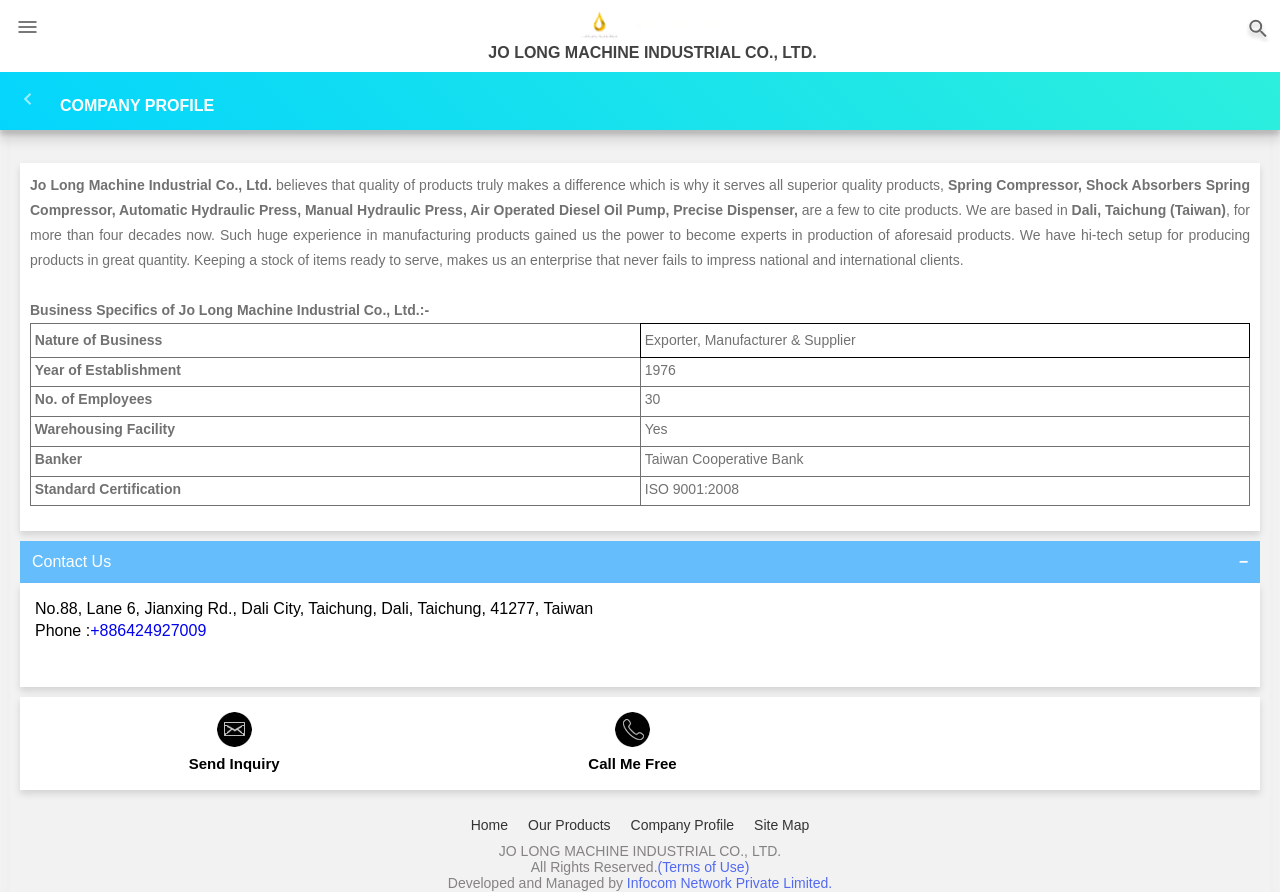What is the company's year of establishment?
Analyze the image and deliver a detailed answer to the question.

The company's year of establishment can be found in the business specifics table, where it is mentioned that the year of establishment is 1976.